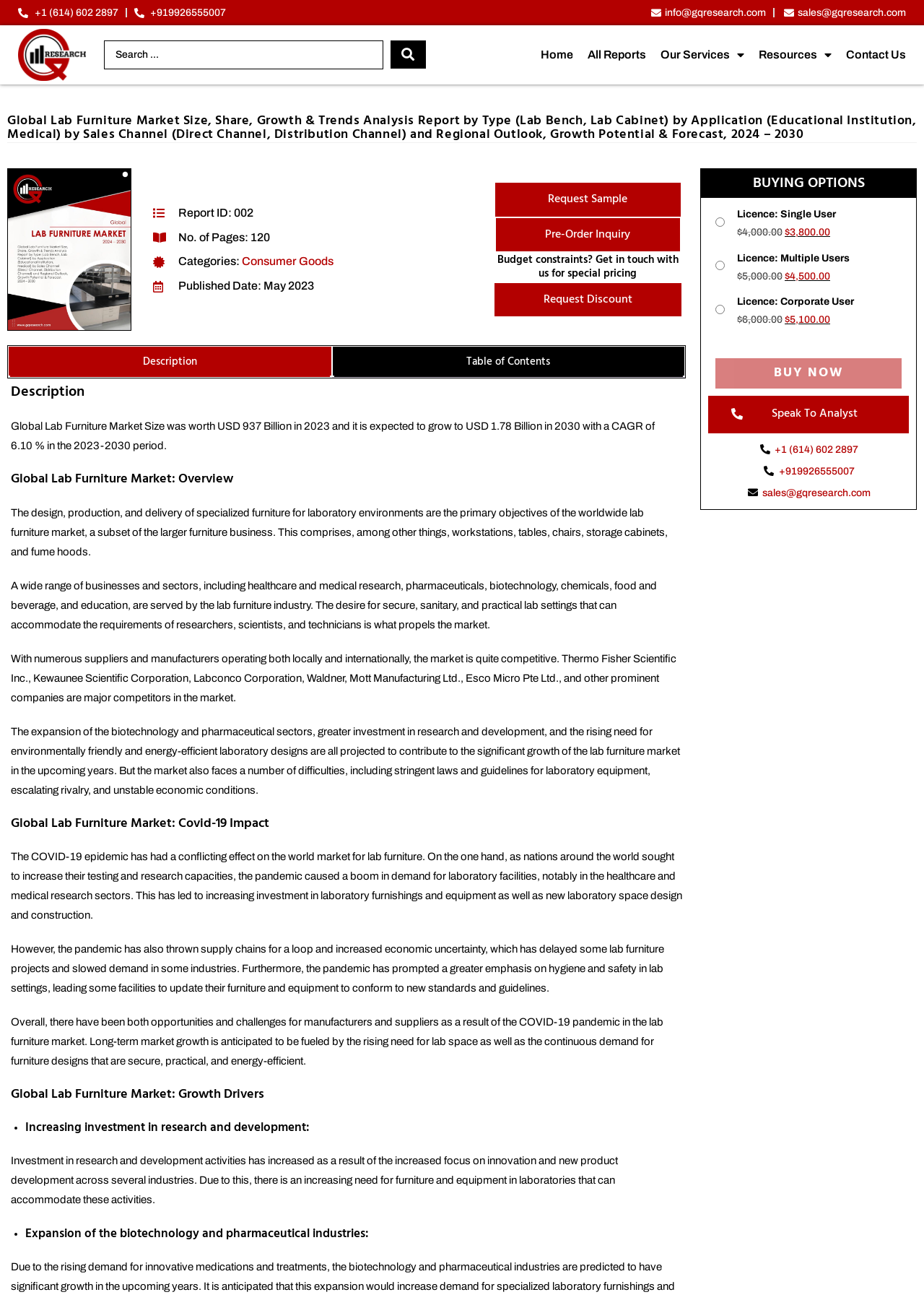Generate a comprehensive description of the webpage content.

The webpage is about the global lab furniture market, providing an in-depth analysis of the market size, share, growth, and trends. At the top, there is a navigation menu with links to "Home", "All Reports", "Our Services", "Resources", and "Contact Us". Below the navigation menu, there is a search bar with a search button. 

On the left side, there is a logo of GQ Research, and below it, there are contact details, including phone numbers and email addresses. 

The main content of the webpage is divided into sections, starting with a heading that describes the global lab furniture market. Below the heading, there is a figure, and then a section with details about the report, including the report ID, number of pages, categories, and published date.

Following this, there are three buttons: "Request Sample", "Pre-Order Inquiry", and "Request Discount". 

Next, there is a tab list with two tabs: "Description" and "Table of Contents". The "Description" tab is selected by default, and it provides an overview of the global lab furniture market, including its objectives, competitive landscape, and growth drivers. The text is divided into sections with headings, such as "Global Lab Furniture Market: Overview", "Global Lab Furniture Market: Covid-19 Impact", and "Global Lab Furniture Market: Growth Drivers". 

On the right side, there is a section with buying options, including radio buttons for different license types and a "BUY NOW" button. Below this, there is a link to "Speak To Analyst" and contact details.